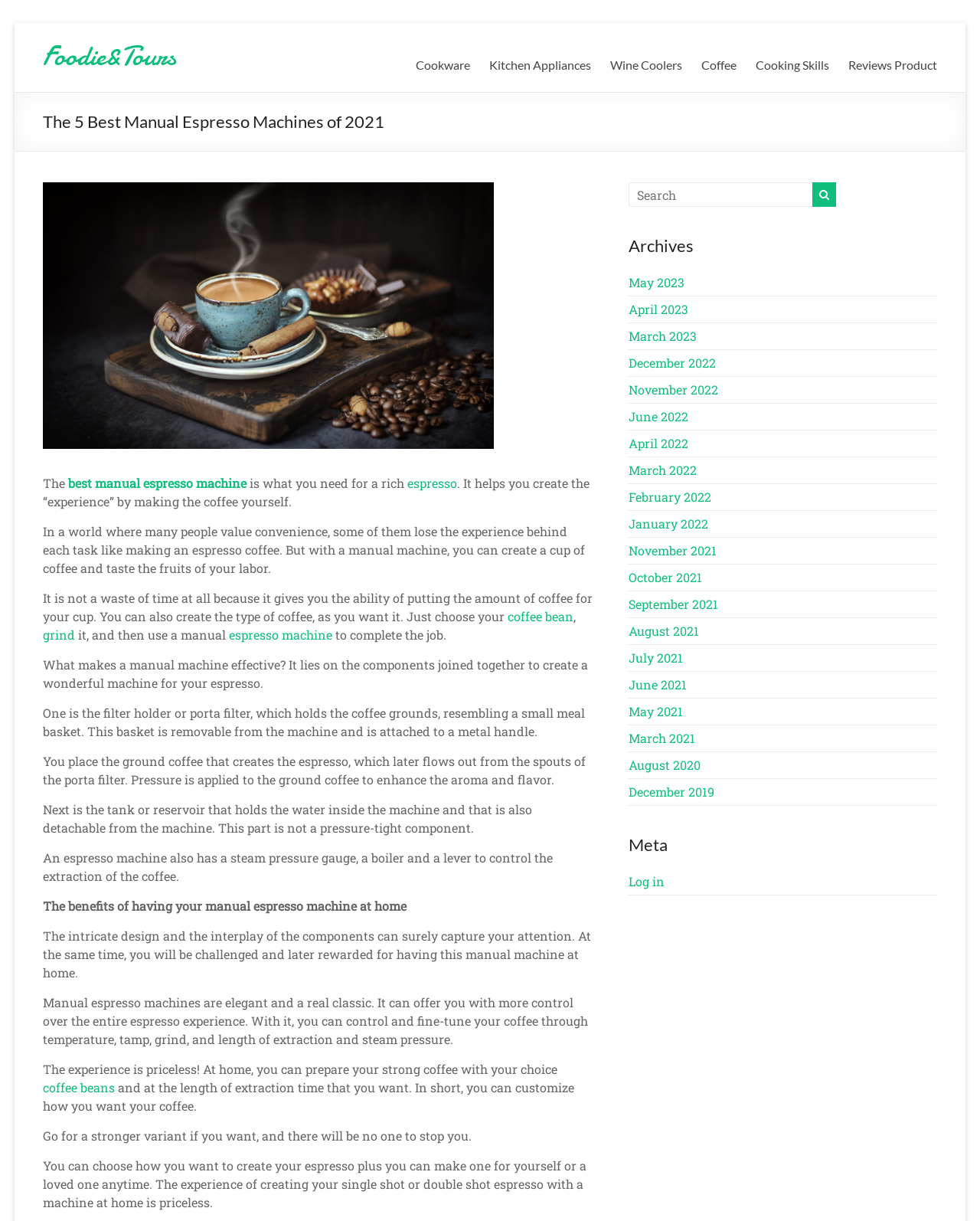Please identify the bounding box coordinates of the element's region that I should click in order to complete the following instruction: "Read about the 'best manual espresso machine'". The bounding box coordinates consist of four float numbers between 0 and 1, i.e., [left, top, right, bottom].

[0.07, 0.389, 0.252, 0.402]